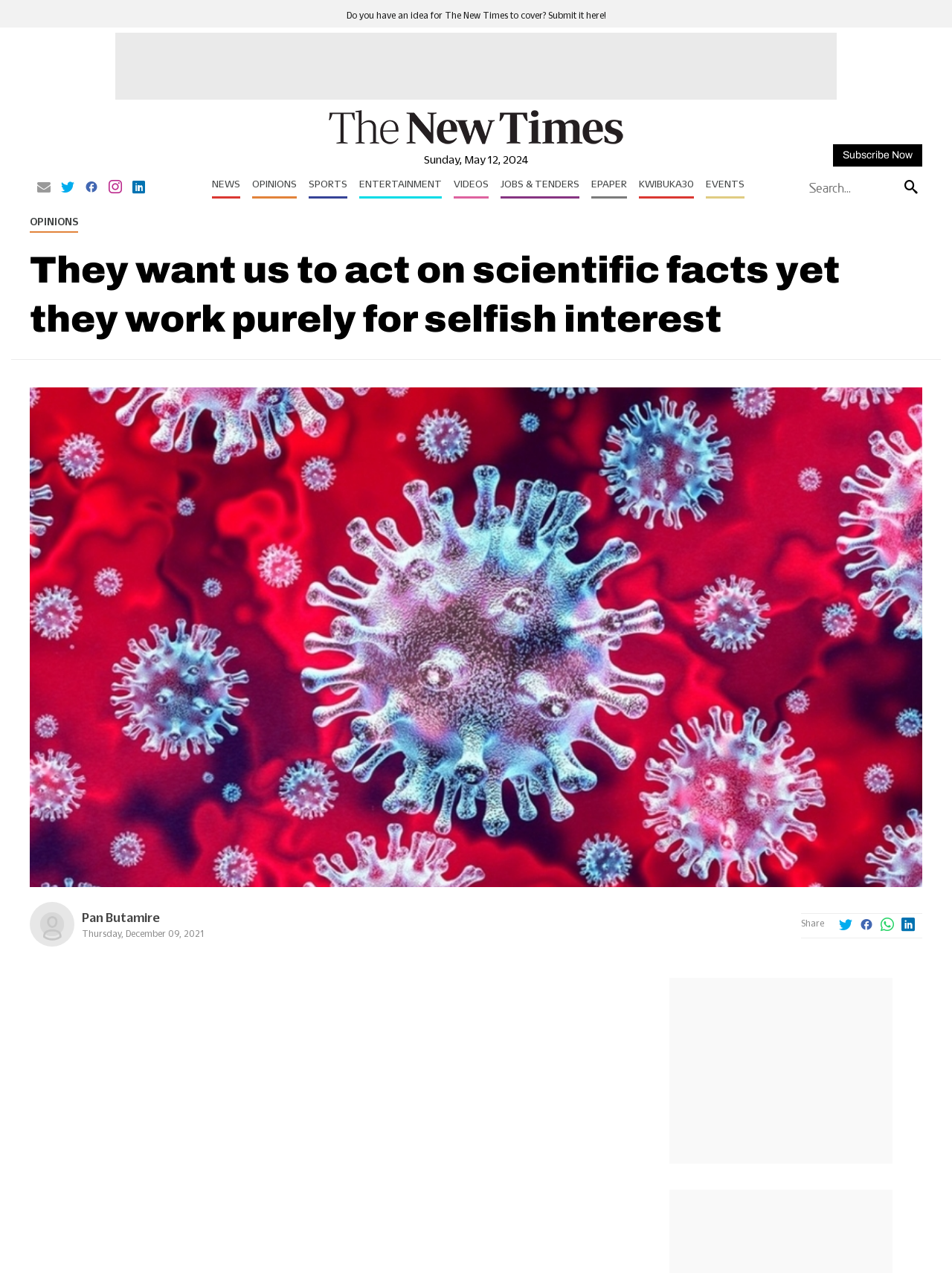Answer in one word or a short phrase: 
What is the name of the author of the latest article?

Pan Butamire